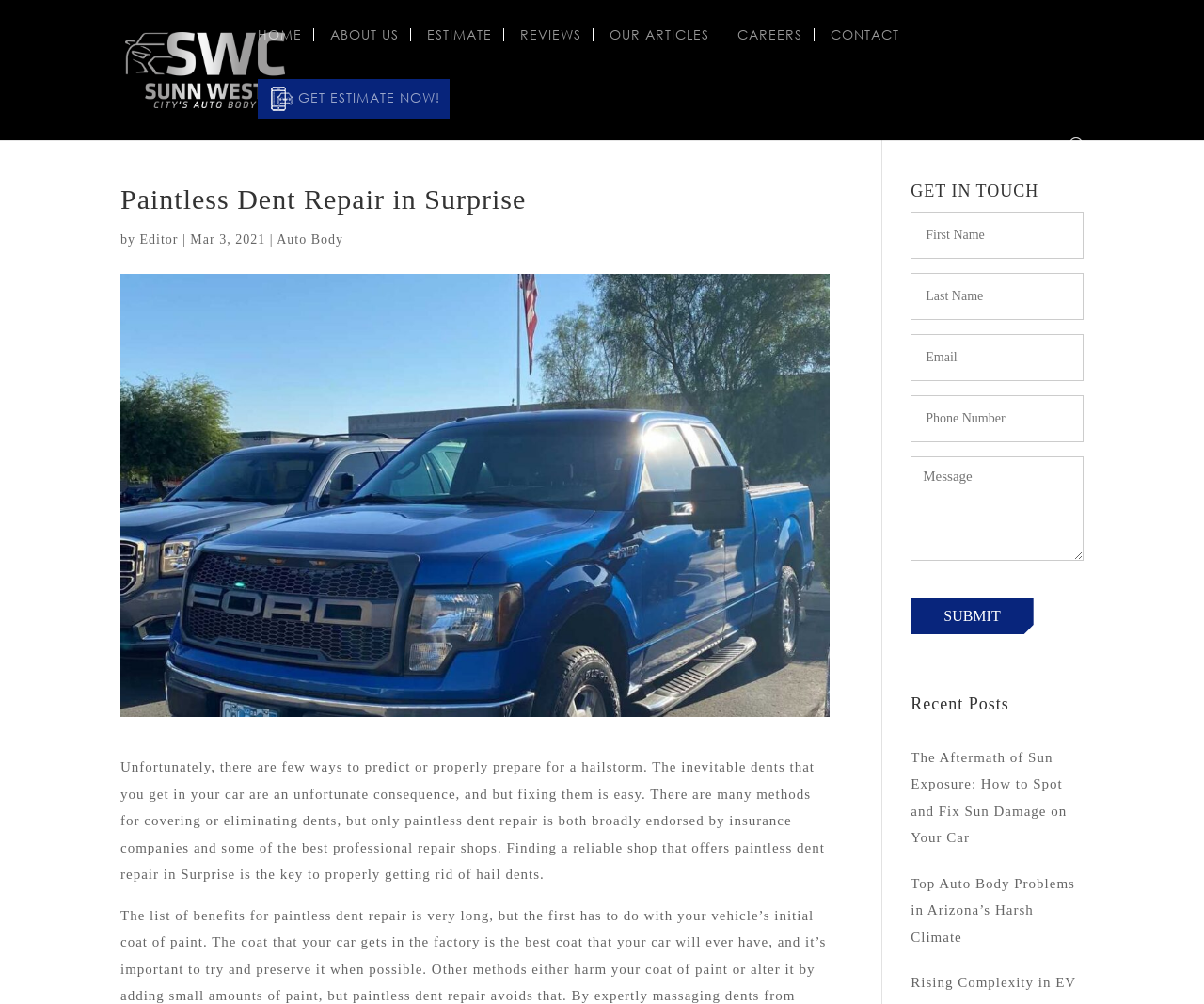Provide the bounding box coordinates, formatted as (top-left x, top-left y, bottom-right x, bottom-right y), with all values being floating point numbers between 0 and 1. Identify the bounding box of the UI element that matches the description: Contact

[0.69, 0.028, 0.747, 0.041]